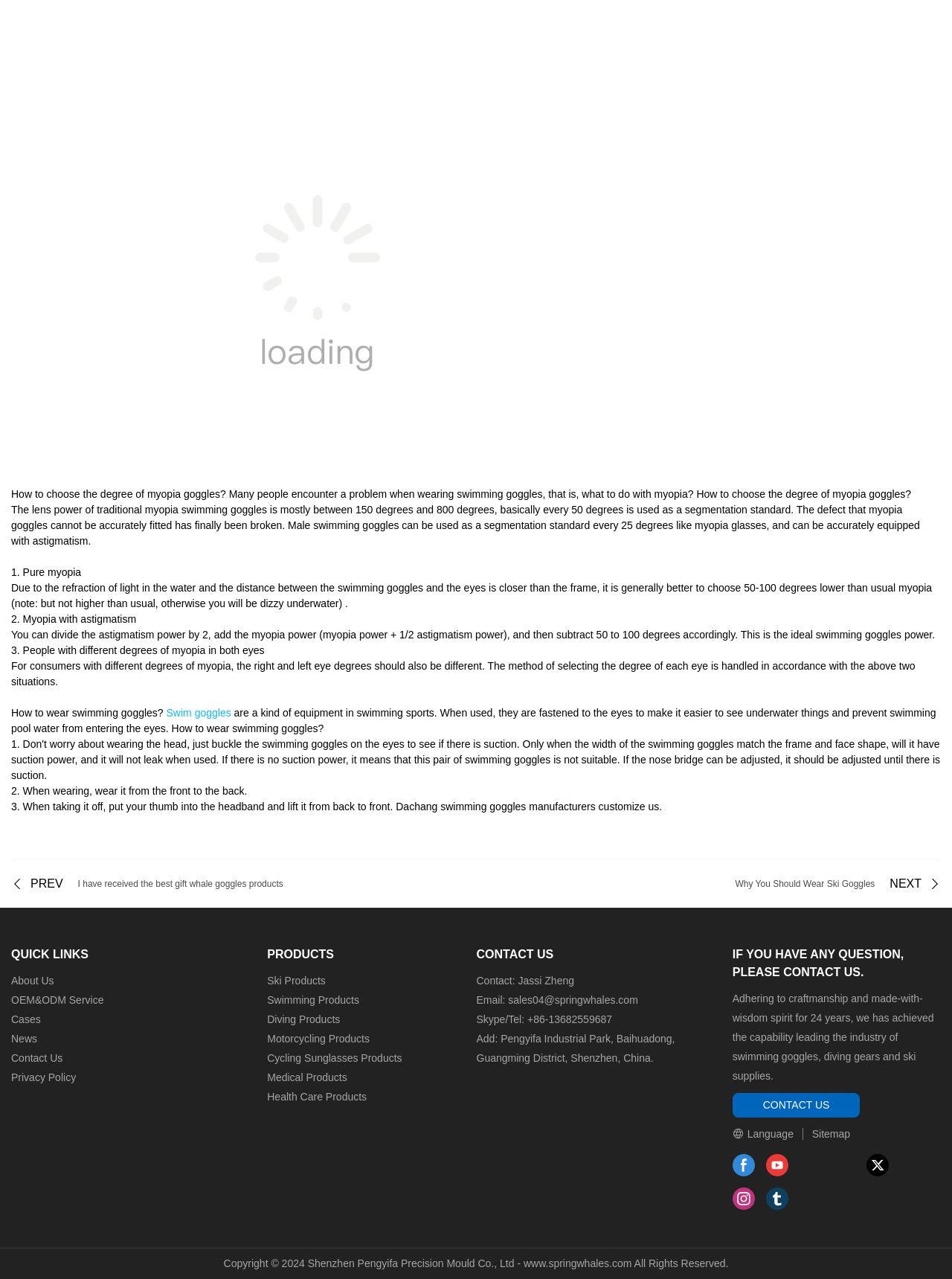Pinpoint the bounding box coordinates of the element to be clicked to execute the instruction: "Click on 'Swim goggles'".

[0.175, 0.553, 0.243, 0.562]